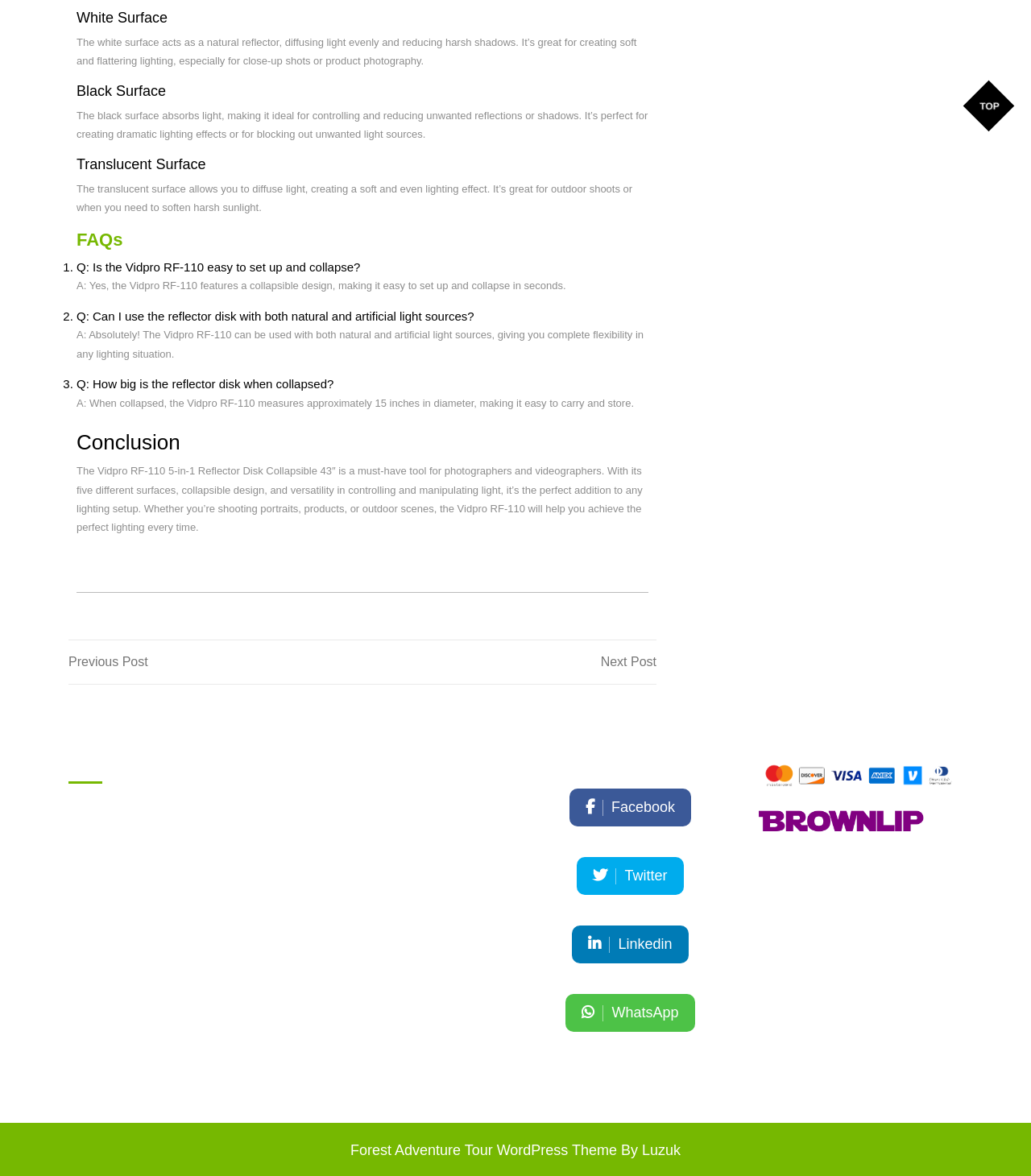How big is the reflector disk when collapsed?
Please answer the question with as much detail as possible using the screenshot.

According to the FAQ section, when collapsed, the Vidpro RF-110 measures approximately 15 inches in diameter, making it easy to carry and store.